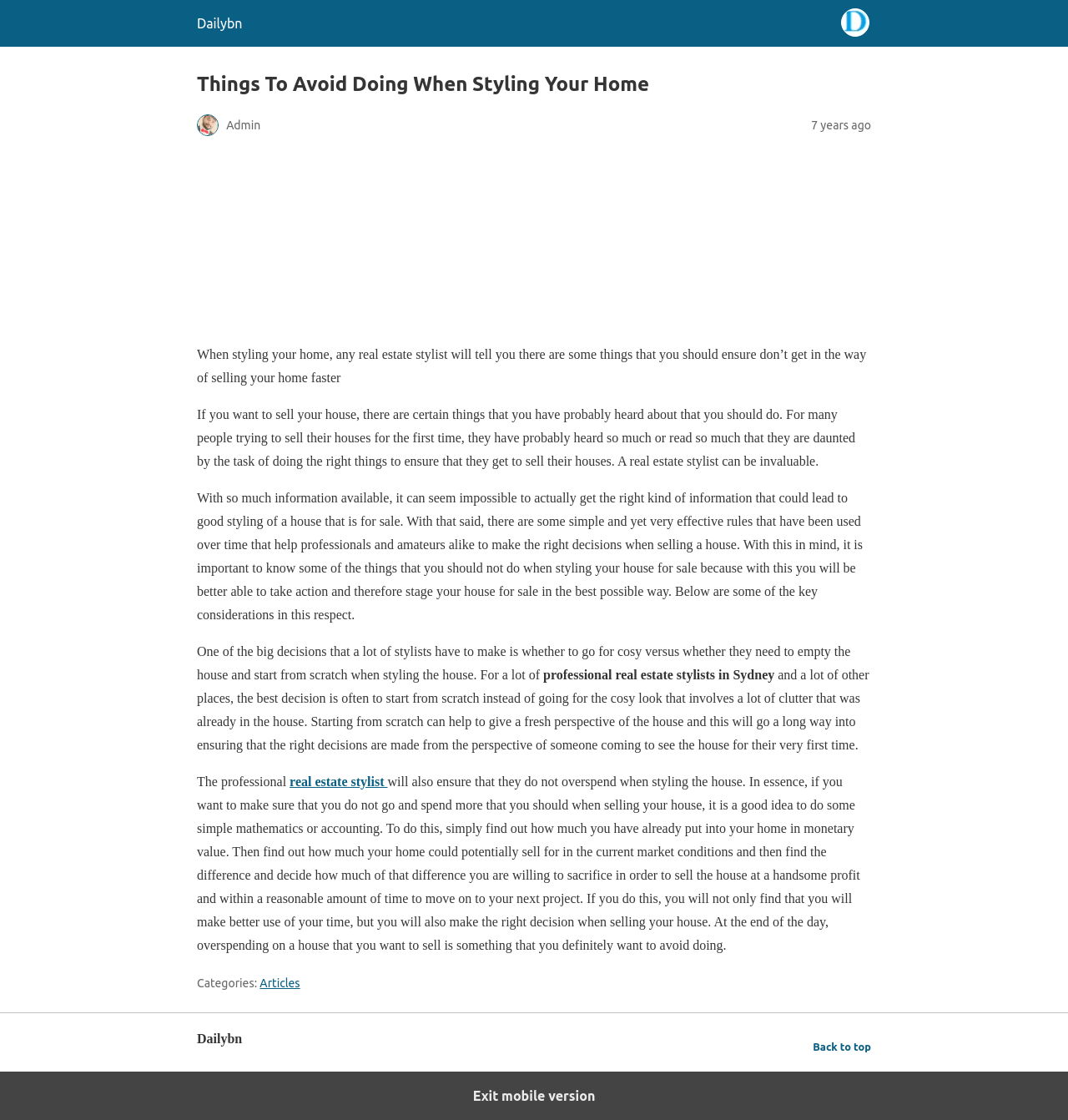Please find the bounding box coordinates in the format (top-left x, top-left y, bottom-right x, bottom-right y) for the given element description. Ensure the coordinates are floating point numbers between 0 and 1. Description: Articles

[0.243, 0.872, 0.281, 0.884]